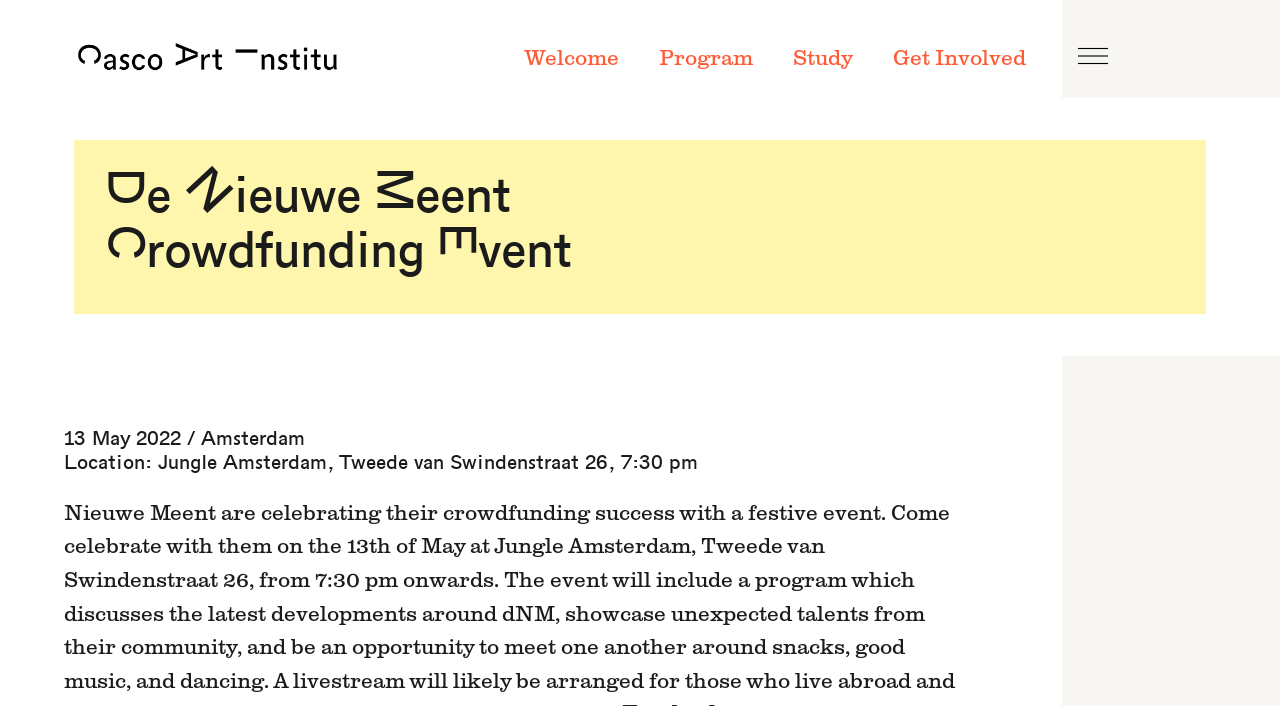What is the event time?
Provide a fully detailed and comprehensive answer to the question.

I found the event time by looking at the second heading element, which mentions '13 May 2022 / Amsterdam Location: Jungle Amsterdam, Tweede van Swindenstraat 26, 7:30 pm'. The time is specified as 7:30 pm.